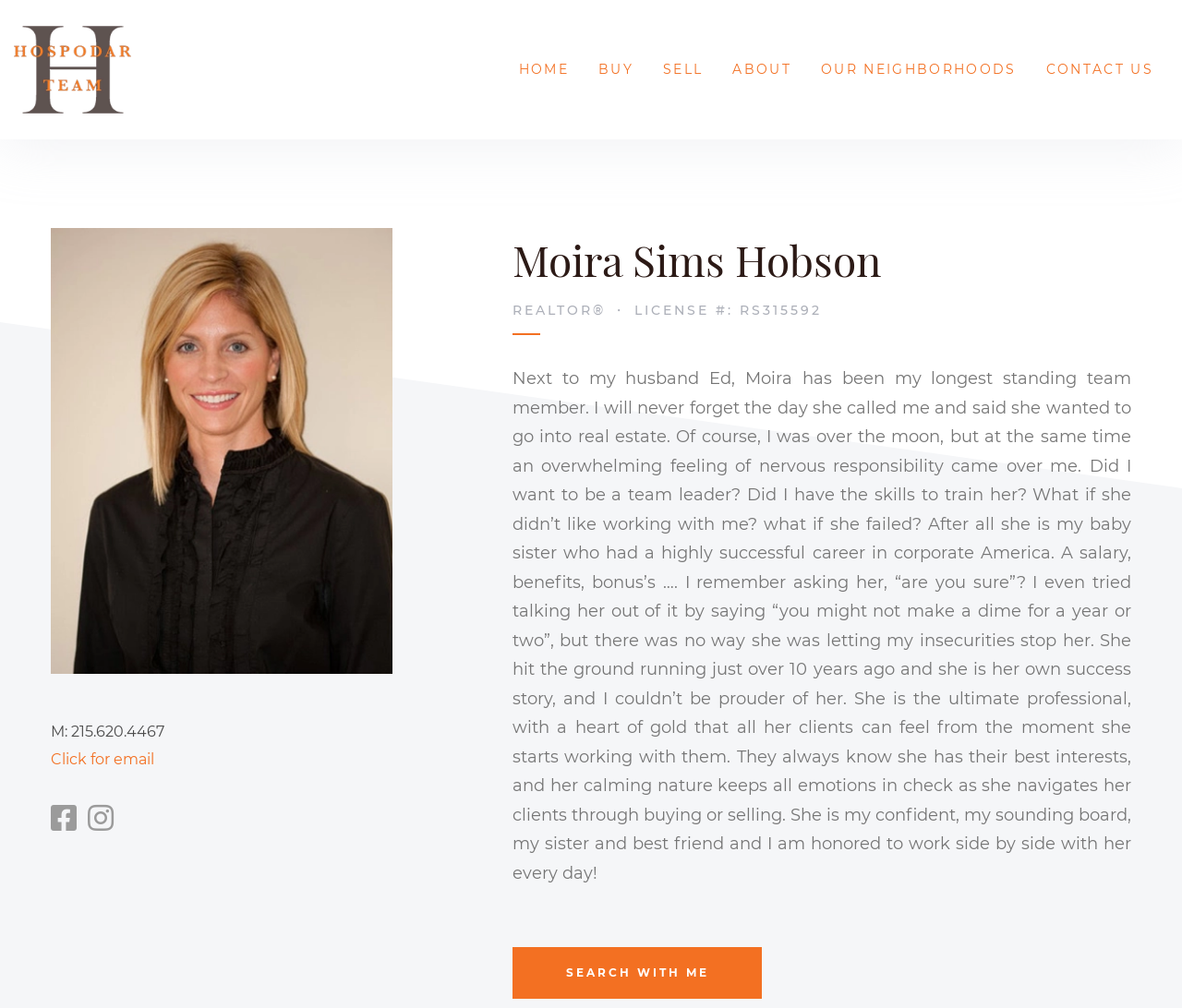Identify the coordinates of the bounding box for the element that must be clicked to accomplish the instruction: "Search with Moira Sims Hobson".

[0.434, 0.94, 0.645, 0.991]